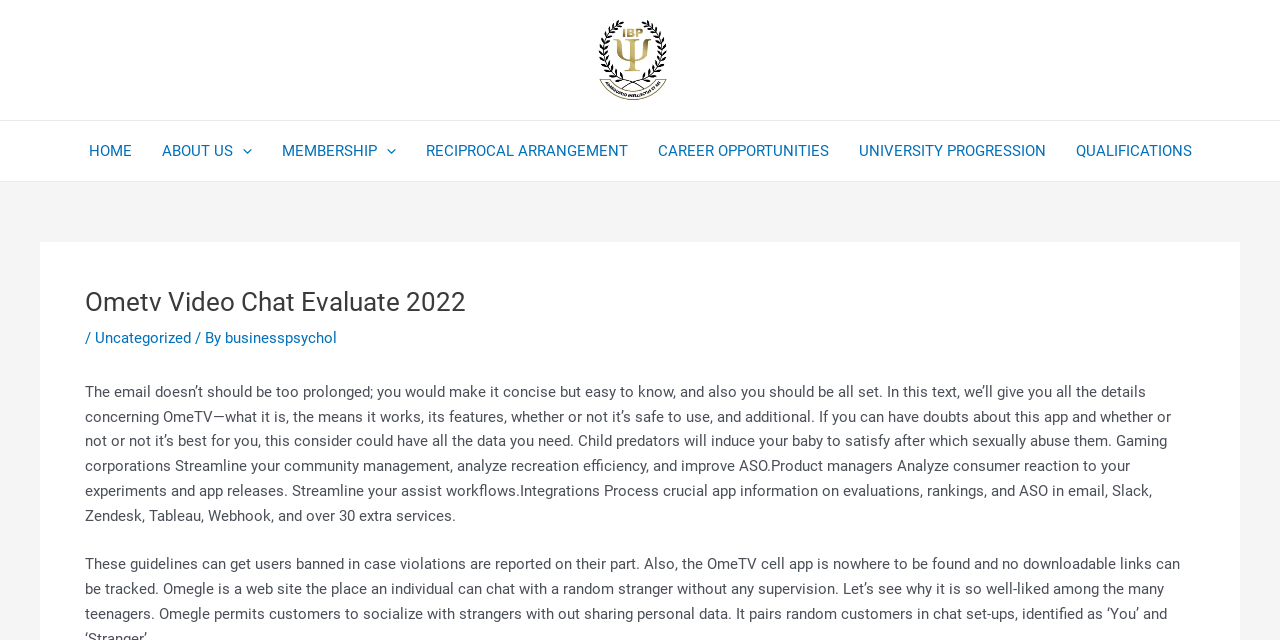Locate the bounding box coordinates of the clickable region necessary to complete the following instruction: "Read Ometv Video Chat Evaluate 2022 article". Provide the coordinates in the format of four float numbers between 0 and 1, i.e., [left, top, right, bottom].

[0.066, 0.448, 0.934, 0.497]